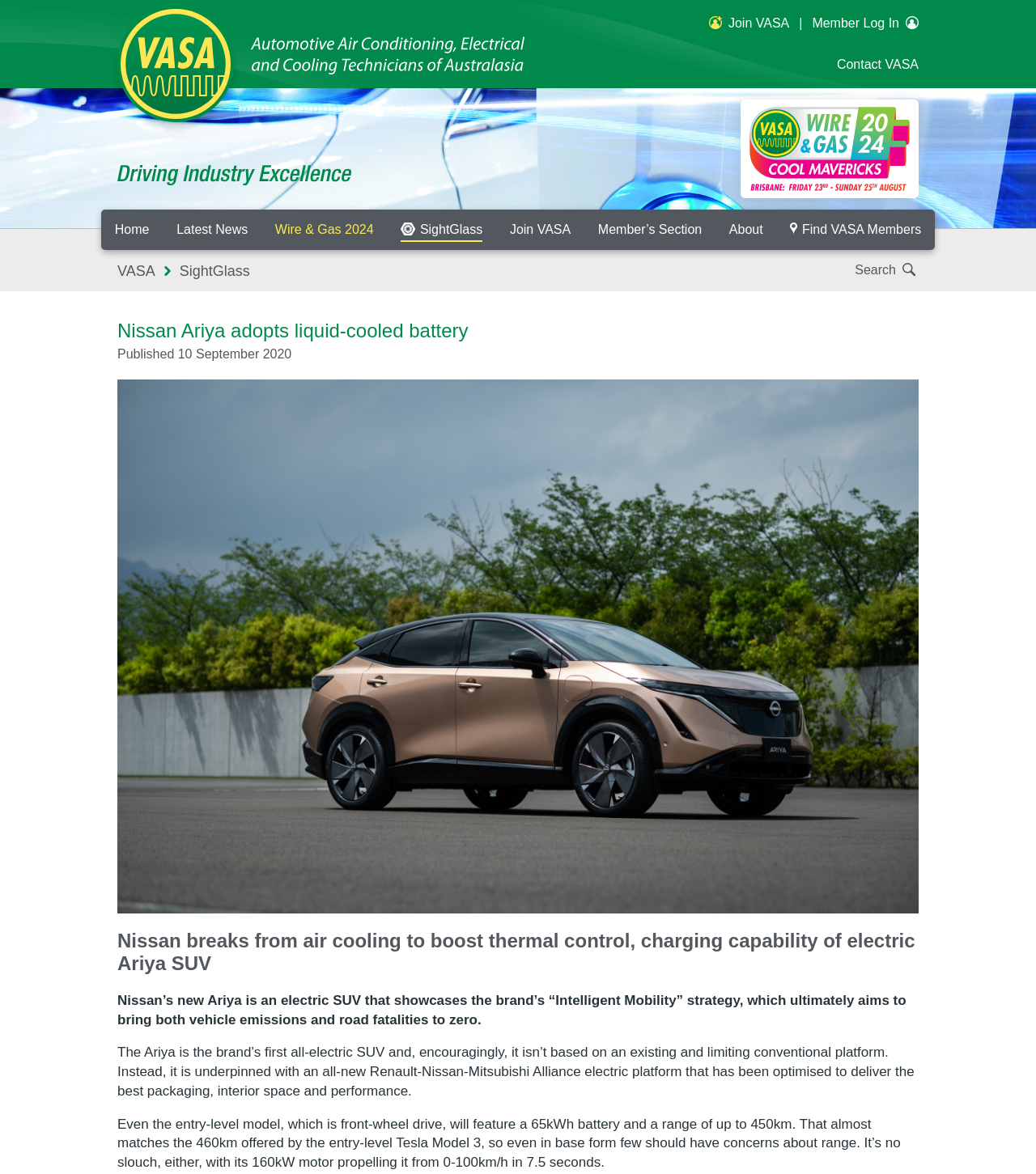Can you find the bounding box coordinates for the element that needs to be clicked to execute this instruction: "Click on VASA link"? The coordinates should be given as four float numbers between 0 and 1, i.e., [left, top, right, bottom].

[0.113, 0.005, 0.226, 0.104]